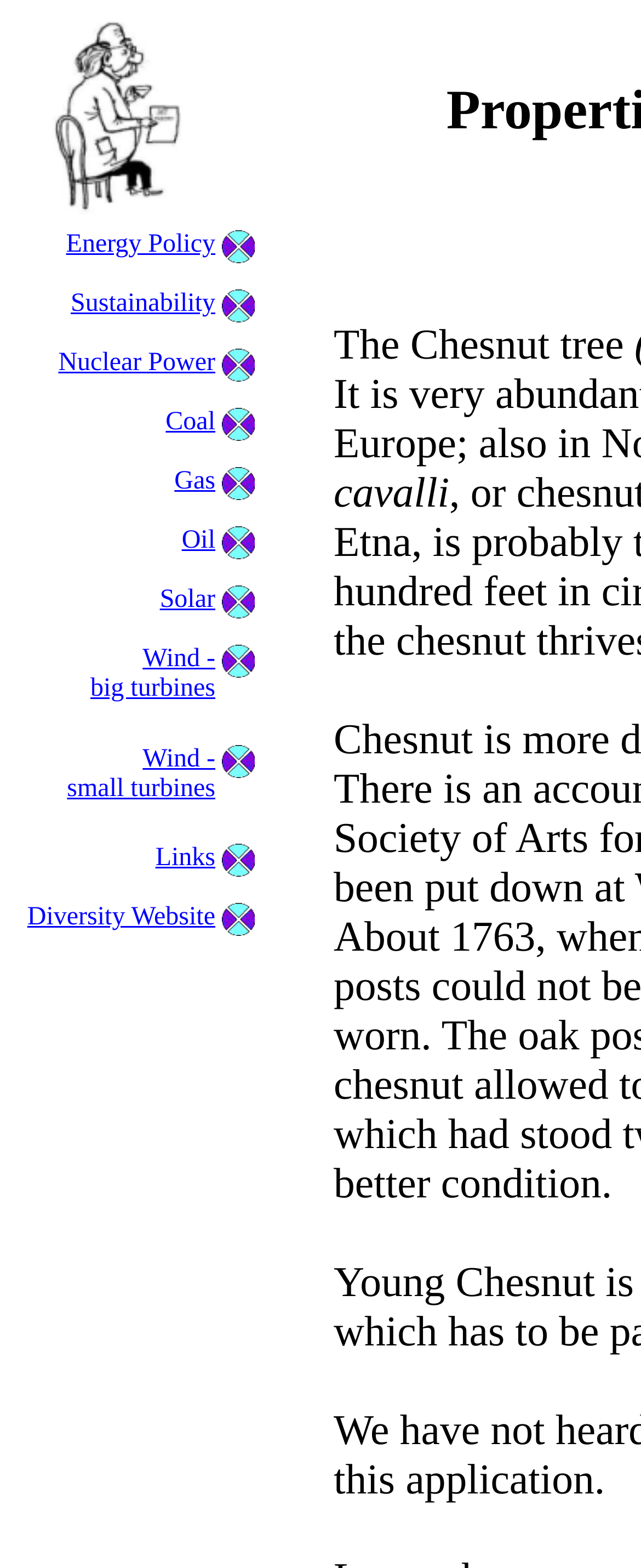Please determine the bounding box coordinates of the element's region to click in order to carry out the following instruction: "Click on HOME". The coordinates should be four float numbers between 0 and 1, i.e., [left, top, right, bottom].

[0.026, 0.01, 0.338, 0.138]